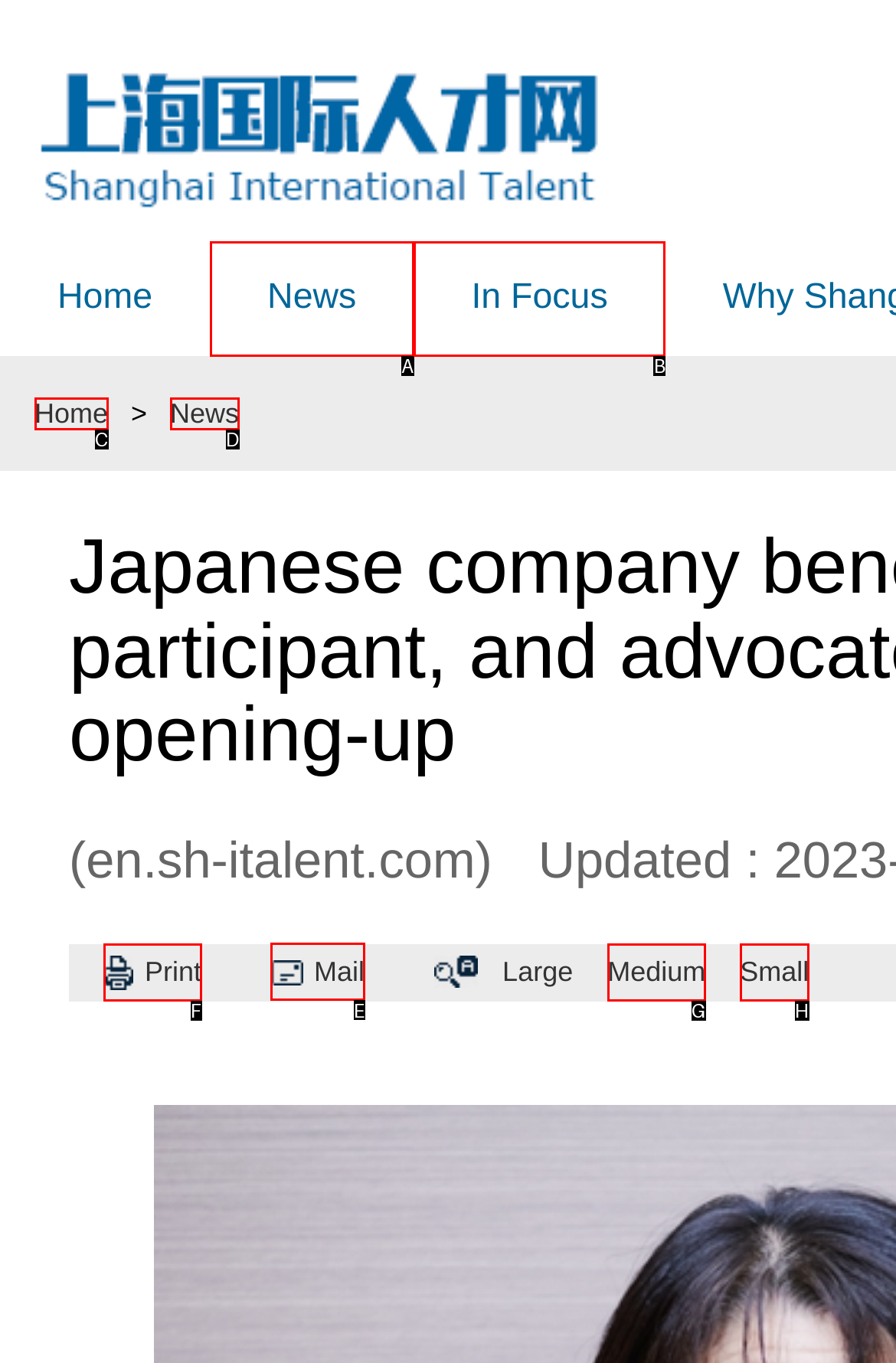Select the proper UI element to click in order to perform the following task: send mail. Indicate your choice with the letter of the appropriate option.

E